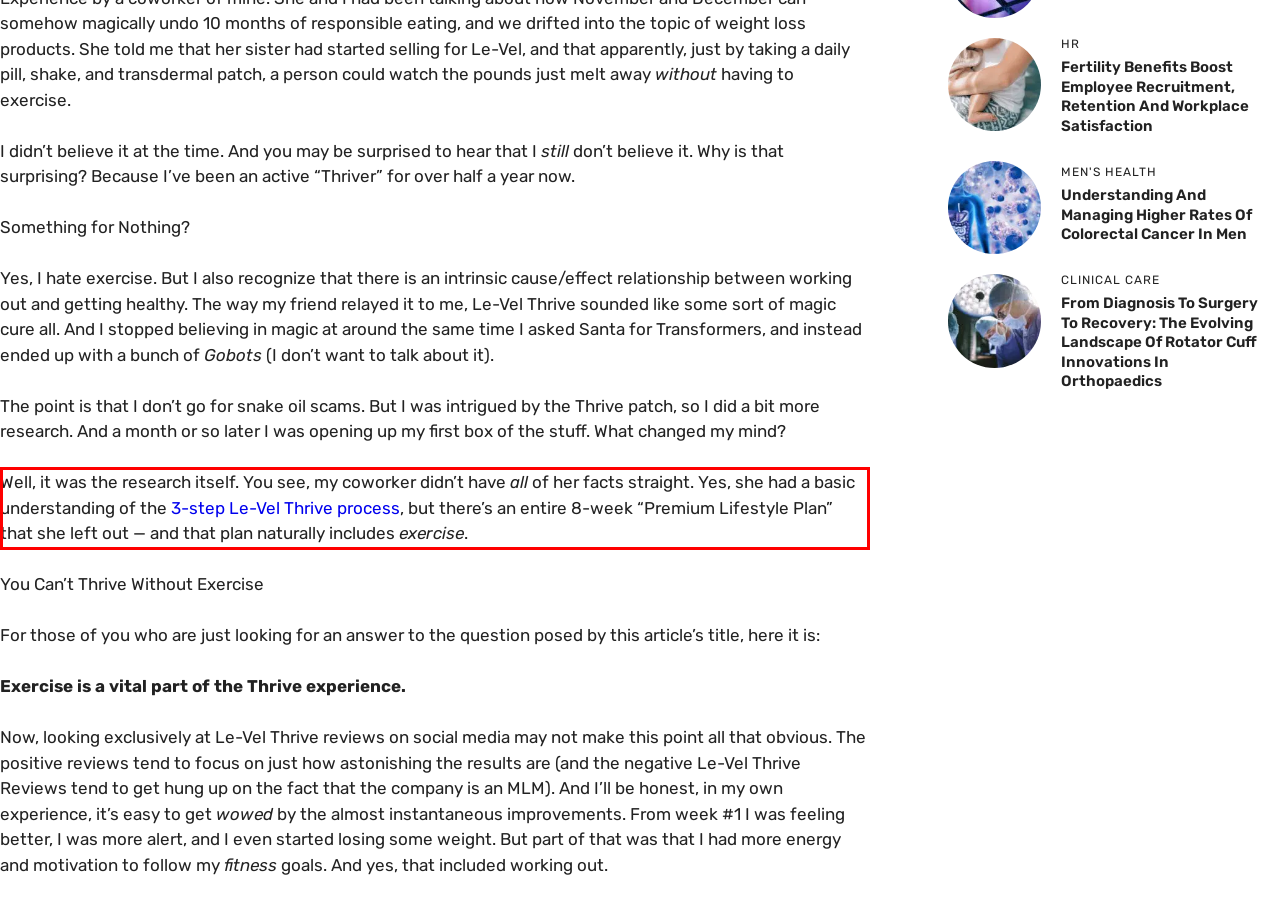Identify the text within the red bounding box on the webpage screenshot and generate the extracted text content.

Well, it was the research itself. You see, my coworker didn’t have all of her facts straight. Yes, she had a basic understanding of the 3-step Le-Vel Thrive process, but there’s an entire 8-week “Premium Lifestyle Plan” that she left out — and that plan naturally includes exercise.